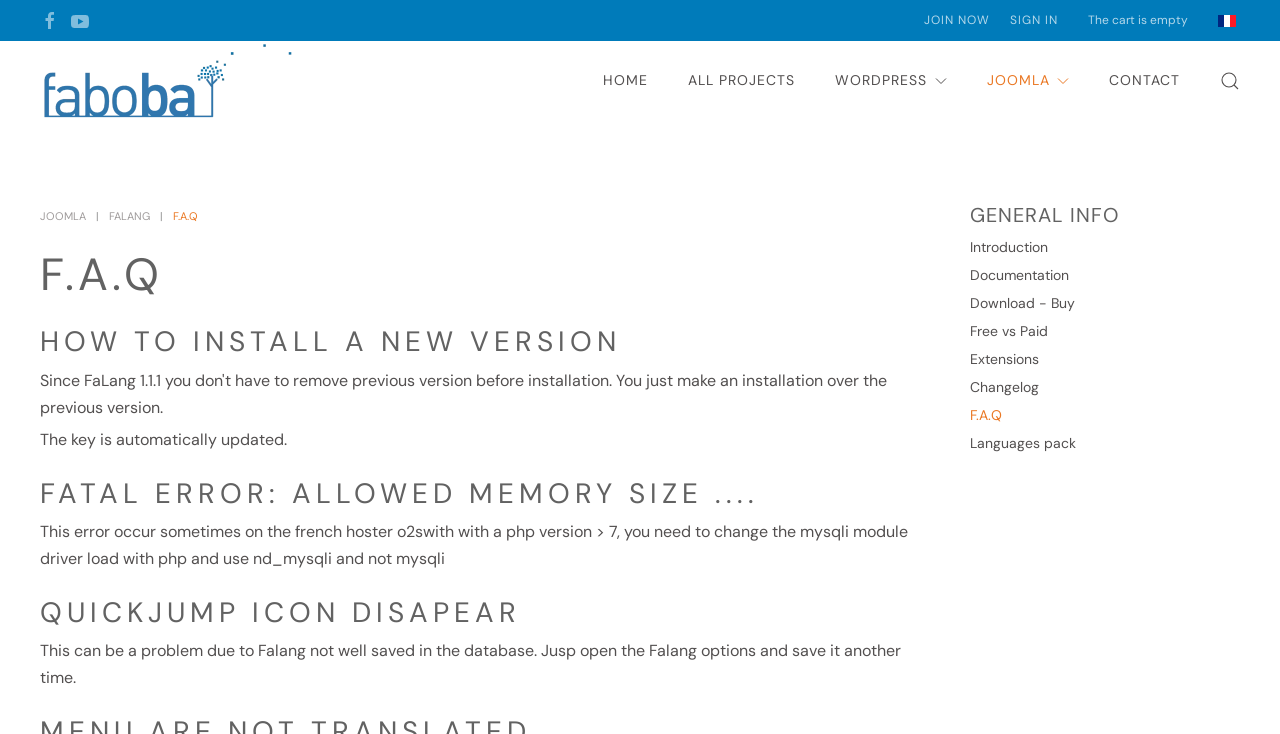Find the bounding box coordinates of the element's region that should be clicked in order to follow the given instruction: "Open Search". The coordinates should consist of four float numbers between 0 and 1, i.e., [left, top, right, bottom].

[0.953, 0.056, 0.969, 0.165]